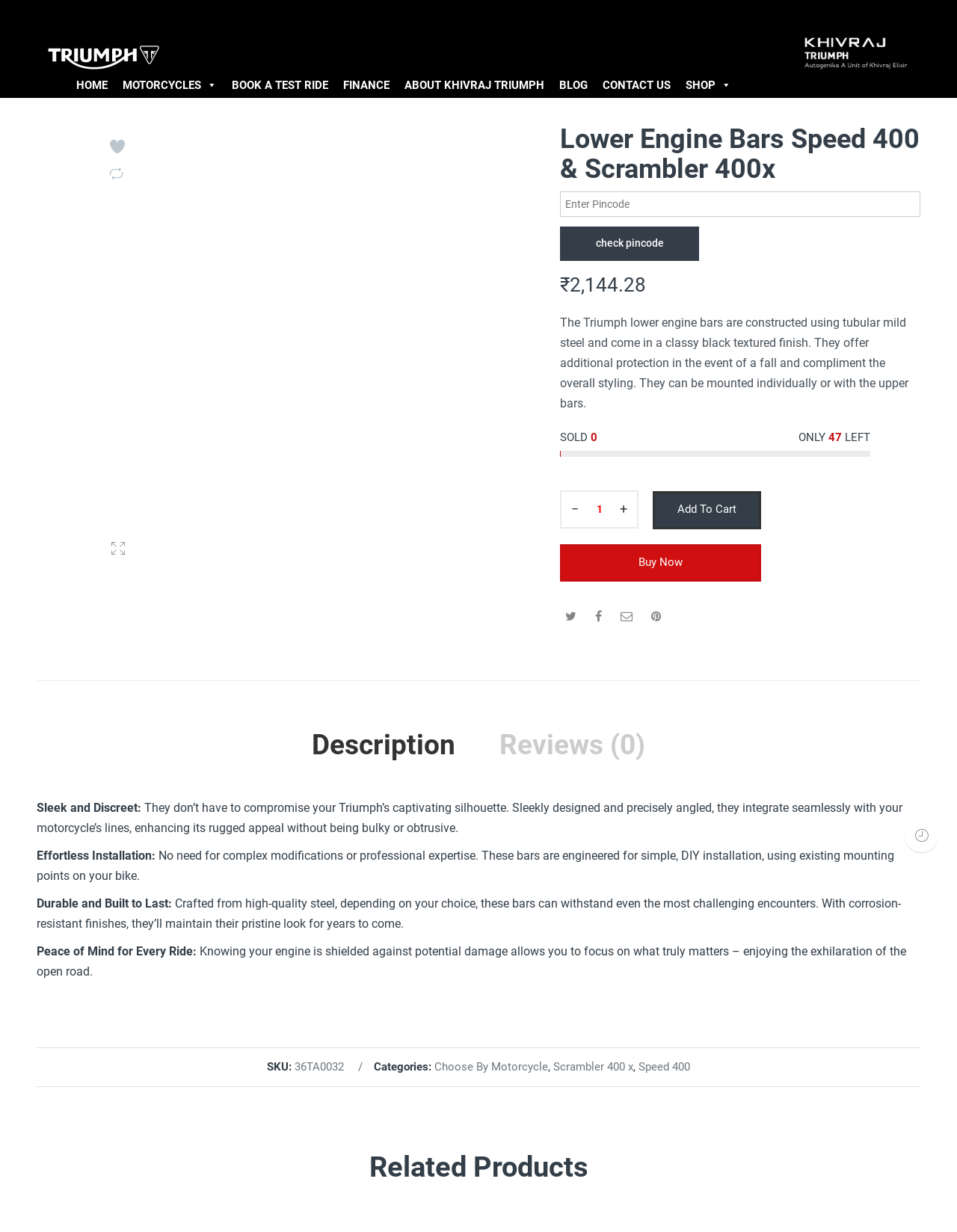What is the material used to construct the Lower Engine Bars?
Answer the question with detailed information derived from the image.

I found the material used to construct the Lower Engine Bars by reading the product description, which mentions that they are 'constructed using tubular mild steel'.